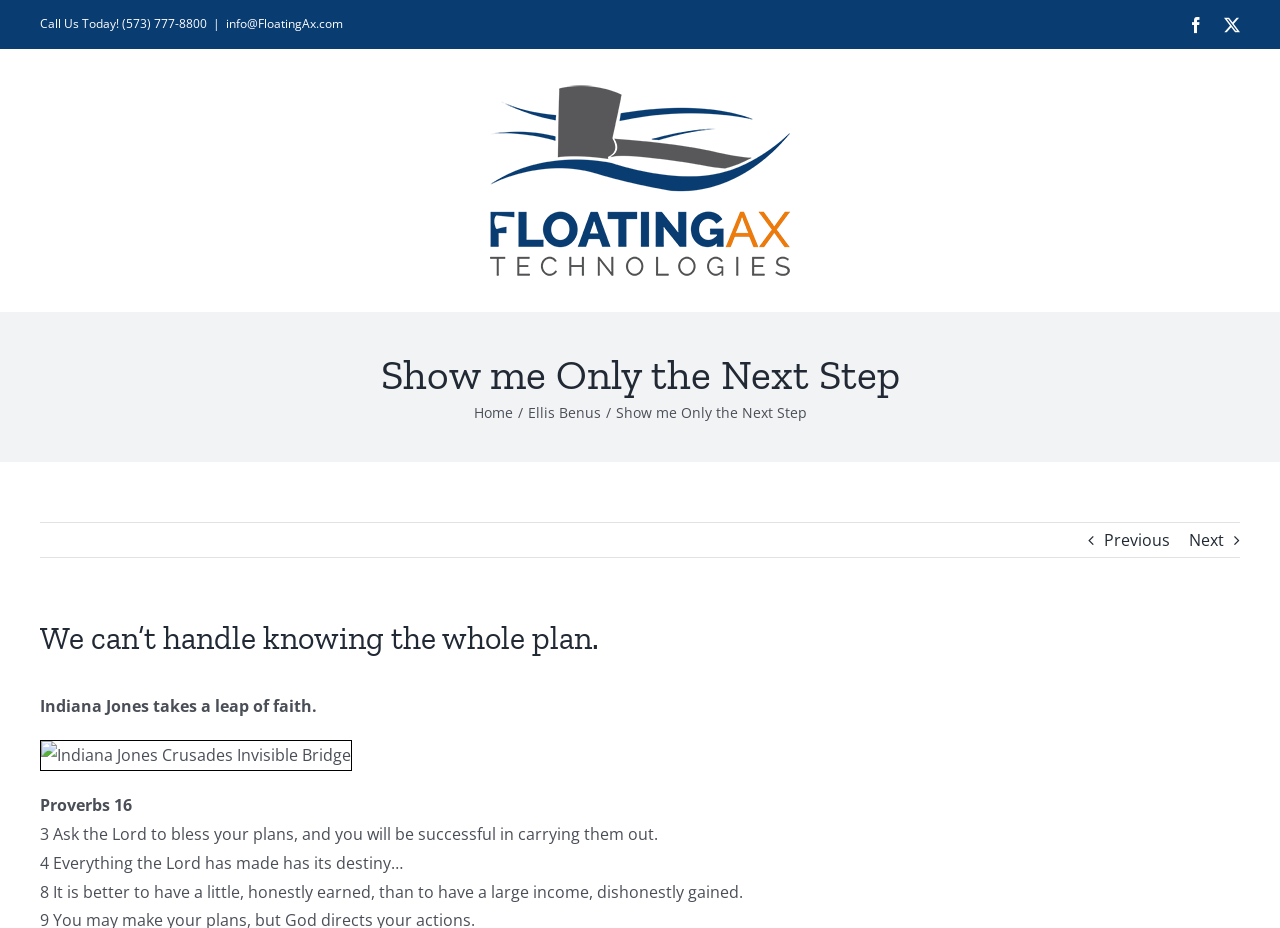Determine the bounding box for the described HTML element: "Previous". Ensure the coordinates are four float numbers between 0 and 1 in the format [left, top, right, bottom].

[0.862, 0.564, 0.914, 0.6]